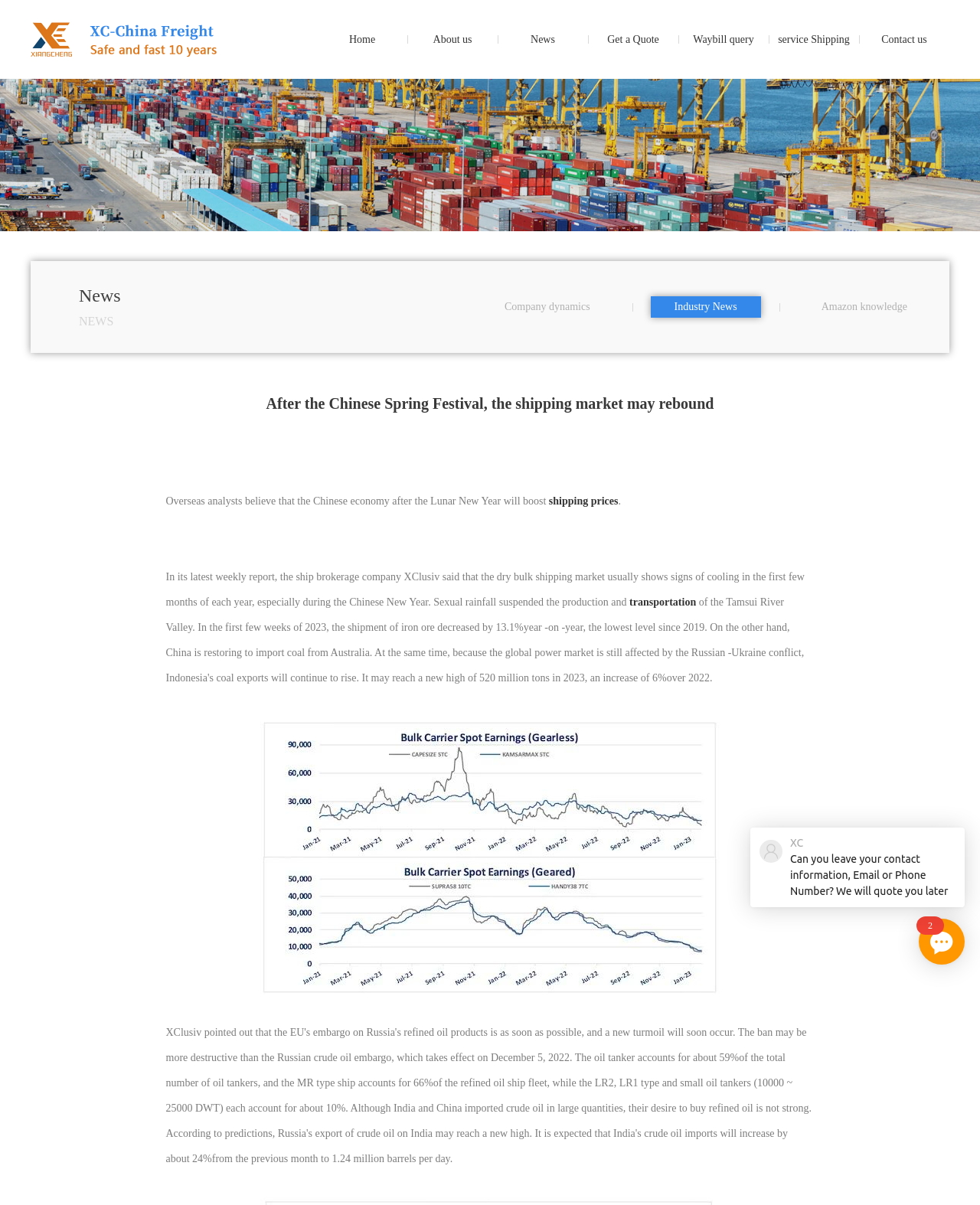Identify the bounding box coordinates of the section that should be clicked to achieve the task described: "Click on the 'Company dynamics' link".

[0.491, 0.246, 0.626, 0.264]